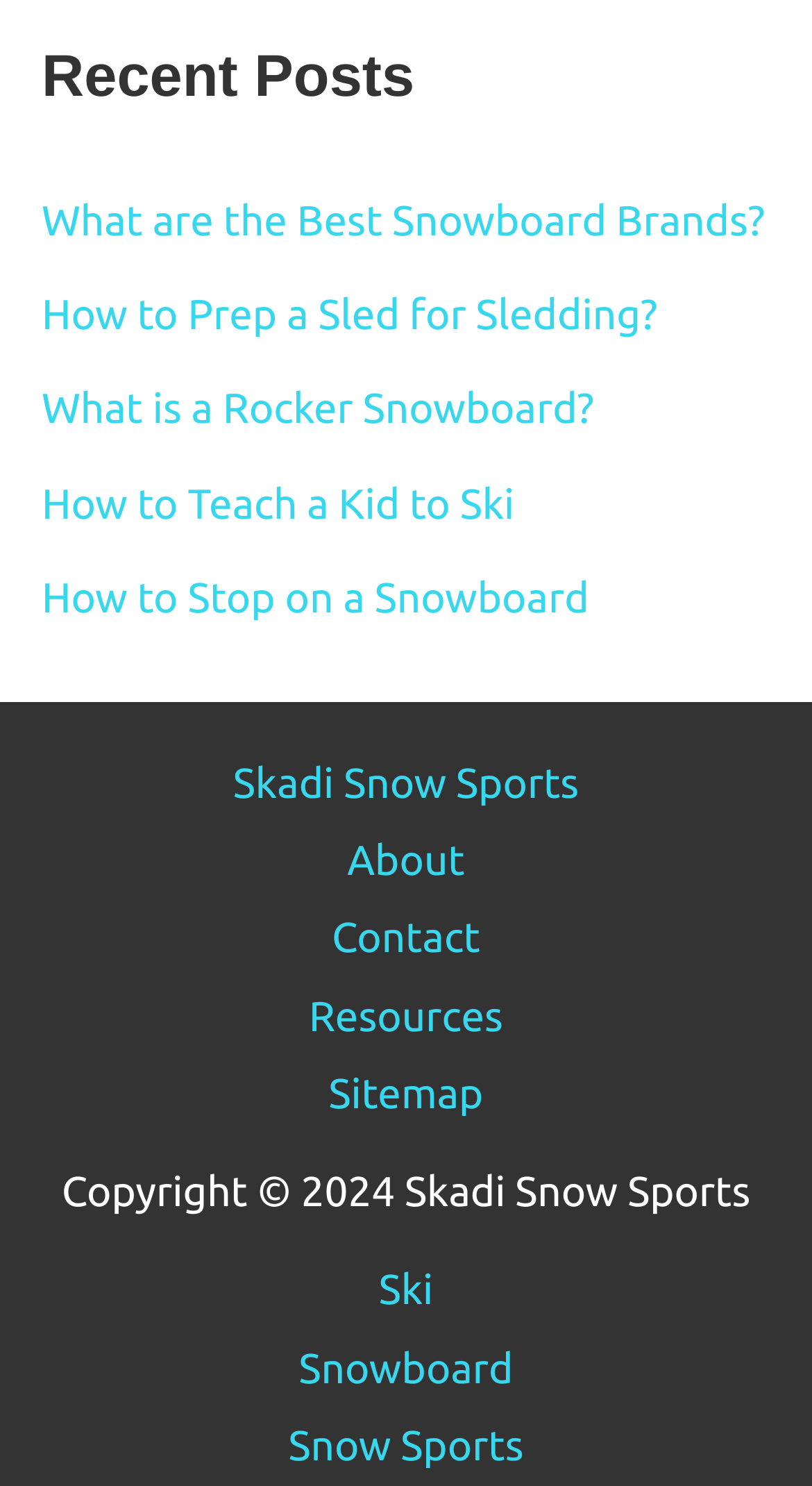For the following element description, predict the bounding box coordinates in the format (top-left x, top-left y, bottom-right x, bottom-right y). All values should be floating point numbers between 0 and 1. Description: Resources

[0.329, 0.657, 0.671, 0.709]